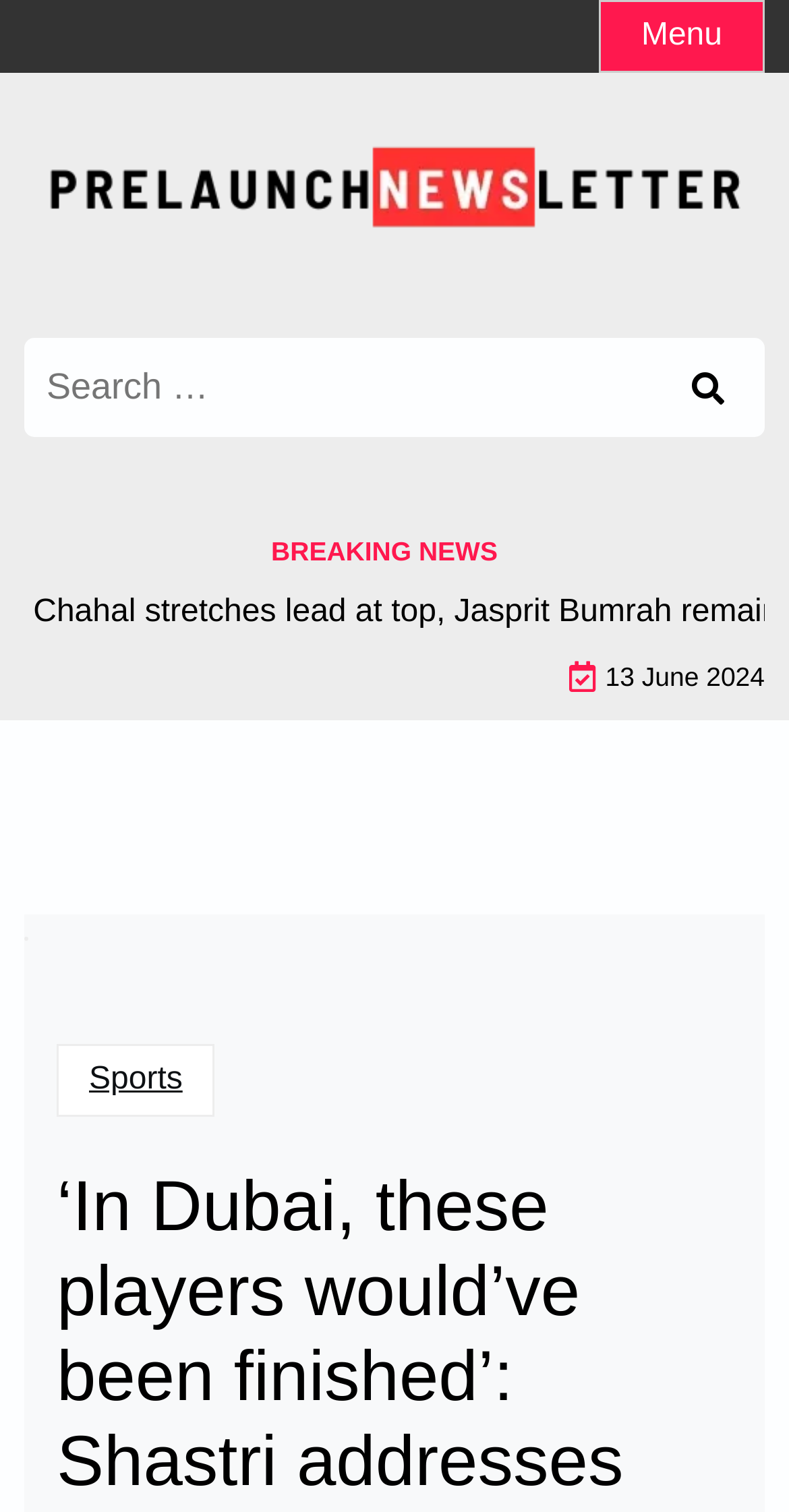What is the date of the breaking news? Refer to the image and provide a one-word or short phrase answer.

13 June 2024